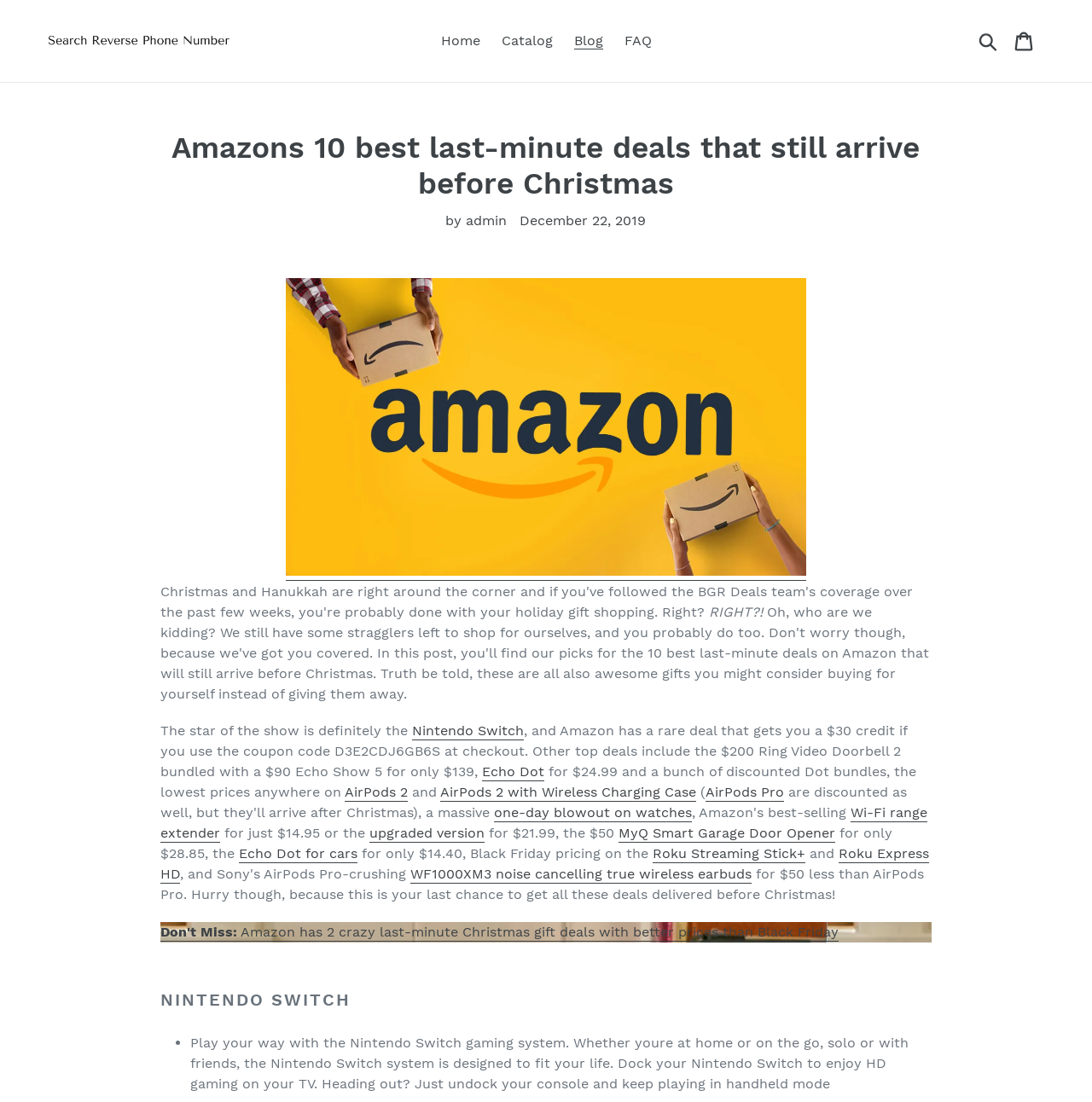Show the bounding box coordinates for the HTML element described as: "Nintendo Switch".

[0.378, 0.656, 0.48, 0.672]